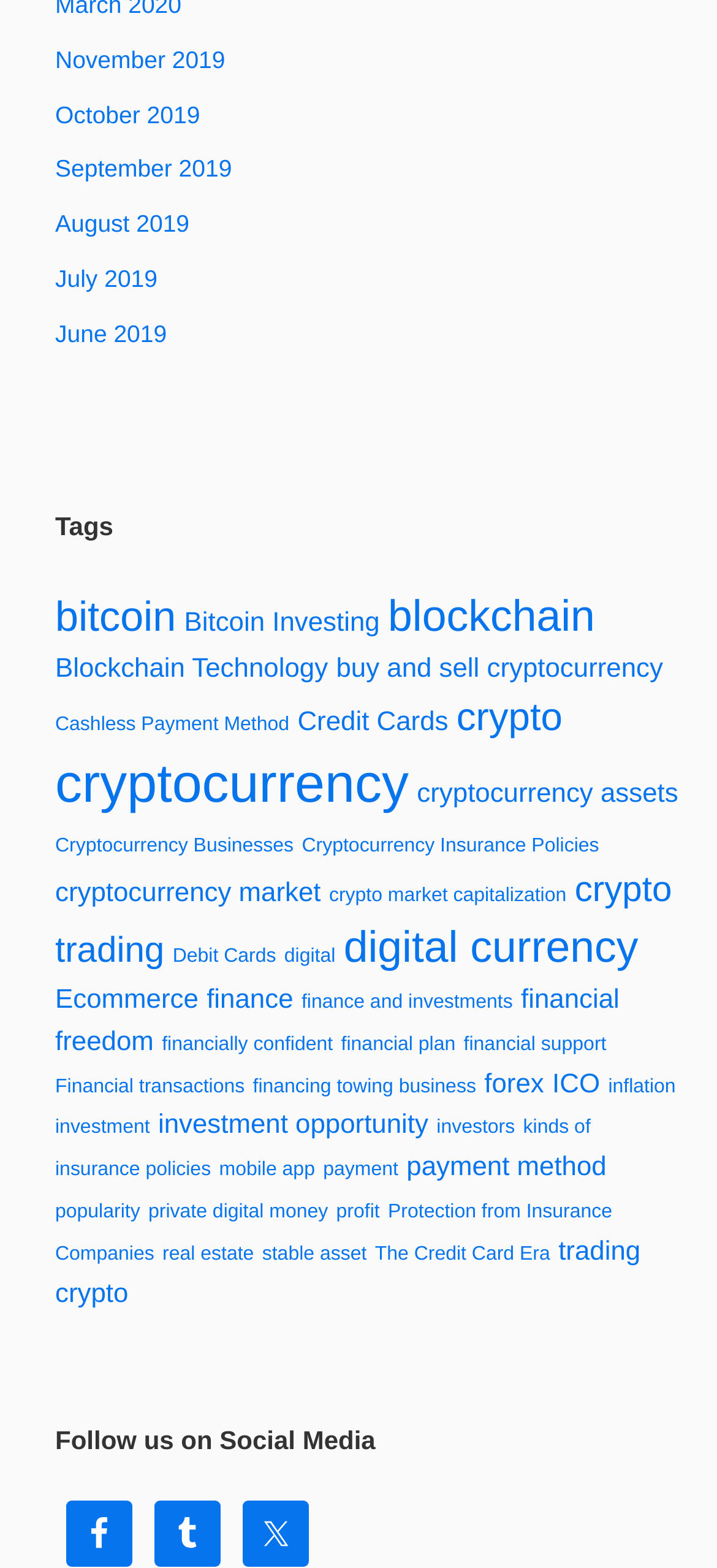Please identify the bounding box coordinates of the region to click in order to complete the task: "Follow us on Facebook". The coordinates must be four float numbers between 0 and 1, specified as [left, top, right, bottom].

[0.092, 0.957, 0.185, 0.999]